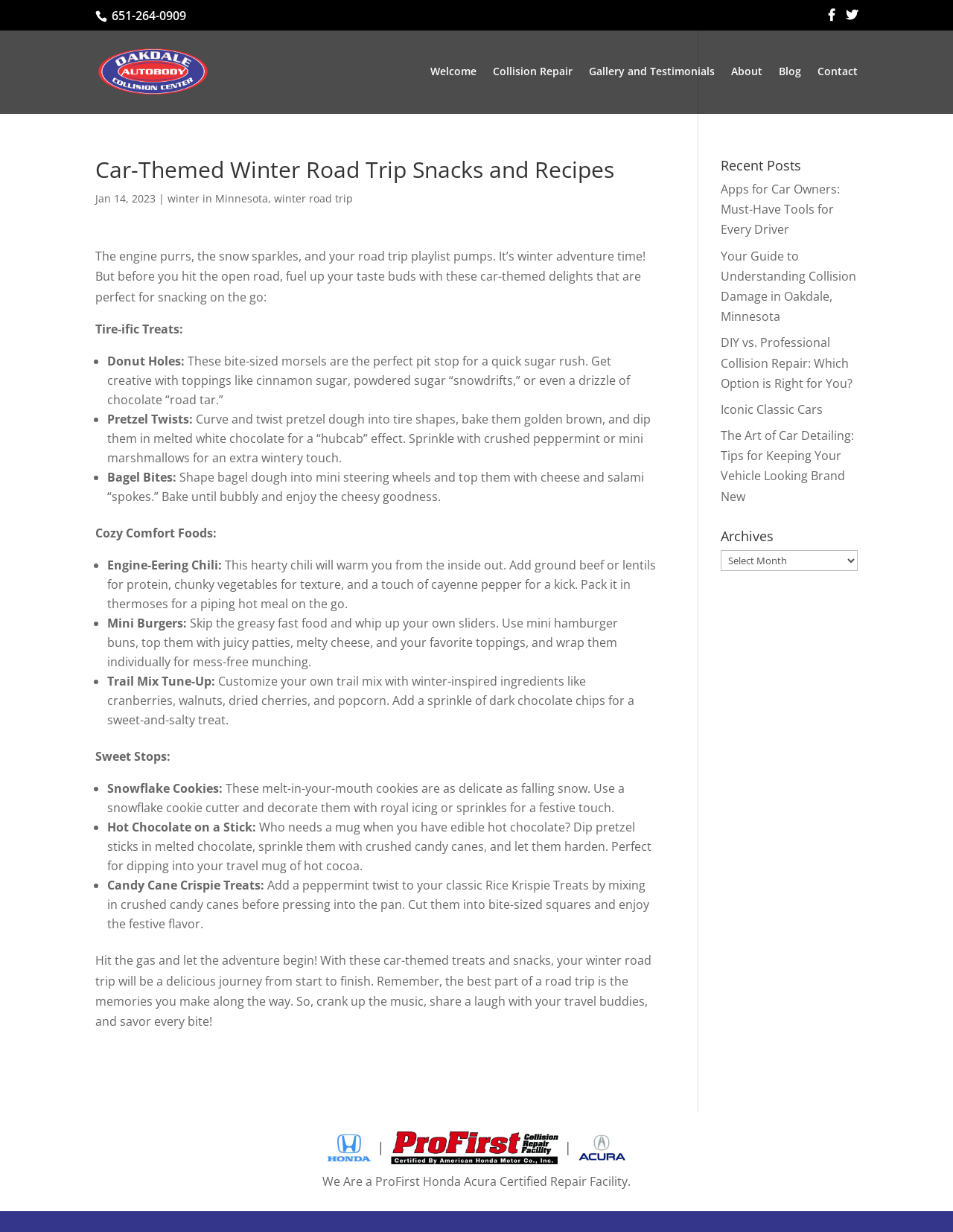Bounding box coordinates are given in the format (top-left x, top-left y, bottom-right x, bottom-right y). All values should be floating point numbers between 0 and 1. Provide the bounding box coordinate for the UI element described as: Gallery and Testimonials

[0.618, 0.054, 0.75, 0.092]